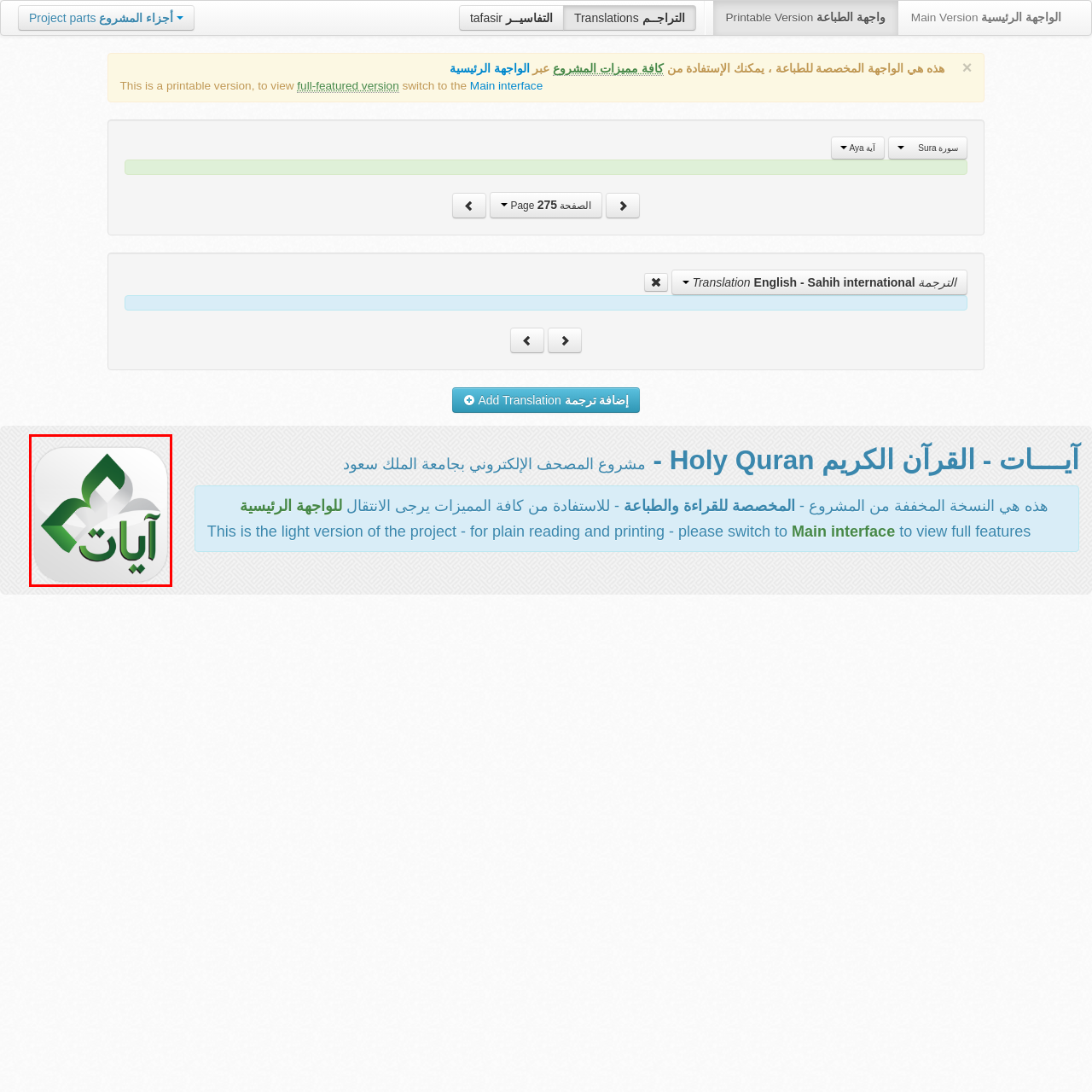Offer an in-depth description of the scene contained in the red rectangle.

The image displayed is the logo for the "آيــــات" (Ayat) app, which is related to the Holy Quran. The logo features a modern and sleek design, incorporating two stylized green leaves that form an abstract representation, symbolizing growth and spirituality. The word "آيــات" is prominently displayed in bold Arabic script below the graphic, emphasizing its connection to the verses of the Quran. This app is part of a larger project dedicated to the electronic Quran, facilitating access to Quranic texts and their translations, making it easier for users to engage with the meanings and teachings of the Quran. The overall design reflects a contemporary aesthetic, aligning with the project’s vision of promoting Quranic study and accessibility.